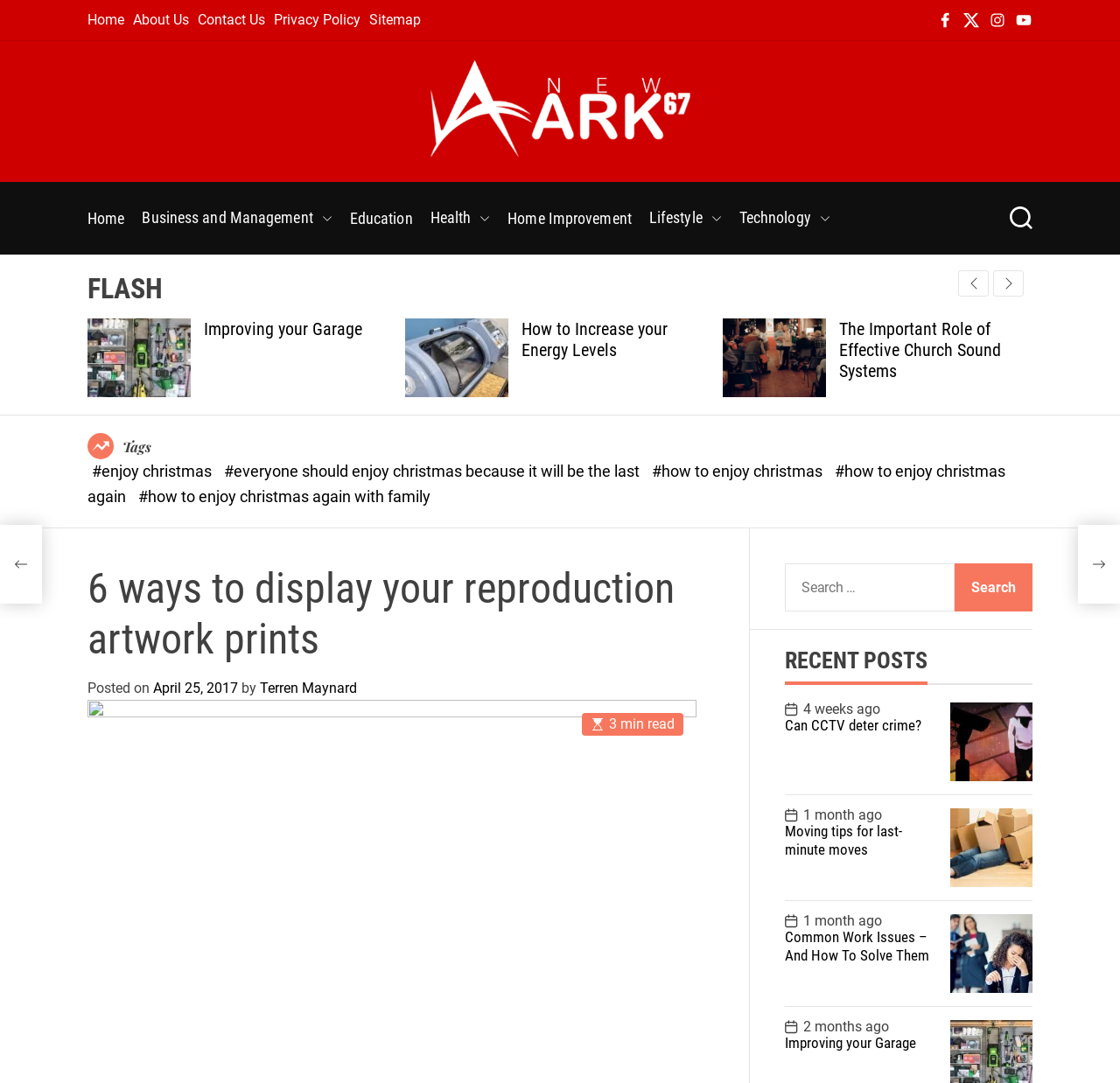Given the description: "Contact Us", determine the bounding box coordinates of the UI element. The coordinates should be formatted as four float numbers between 0 and 1, [left, top, right, bottom].

[0.177, 0.011, 0.237, 0.026]